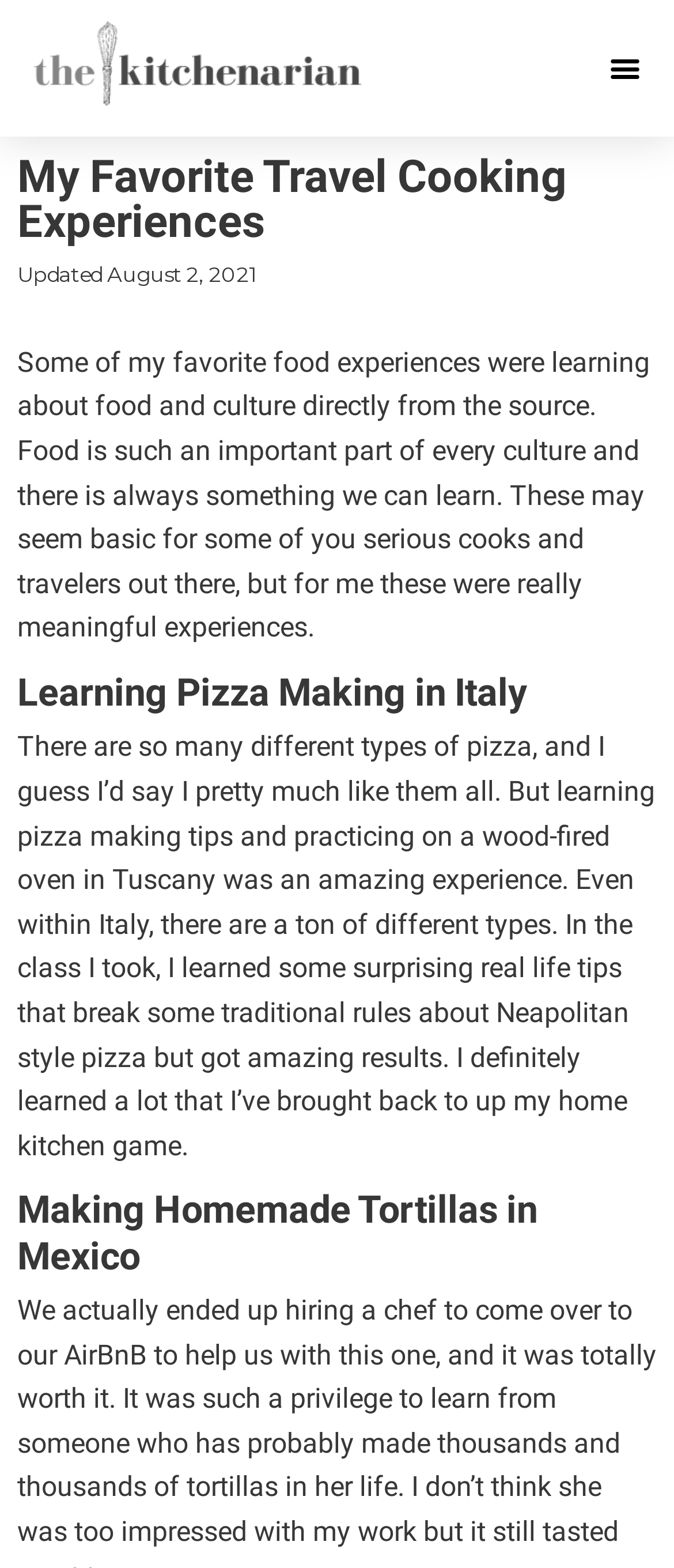What is the date of the last update?
Using the visual information from the image, give a one-word or short-phrase answer.

August 2, 2021